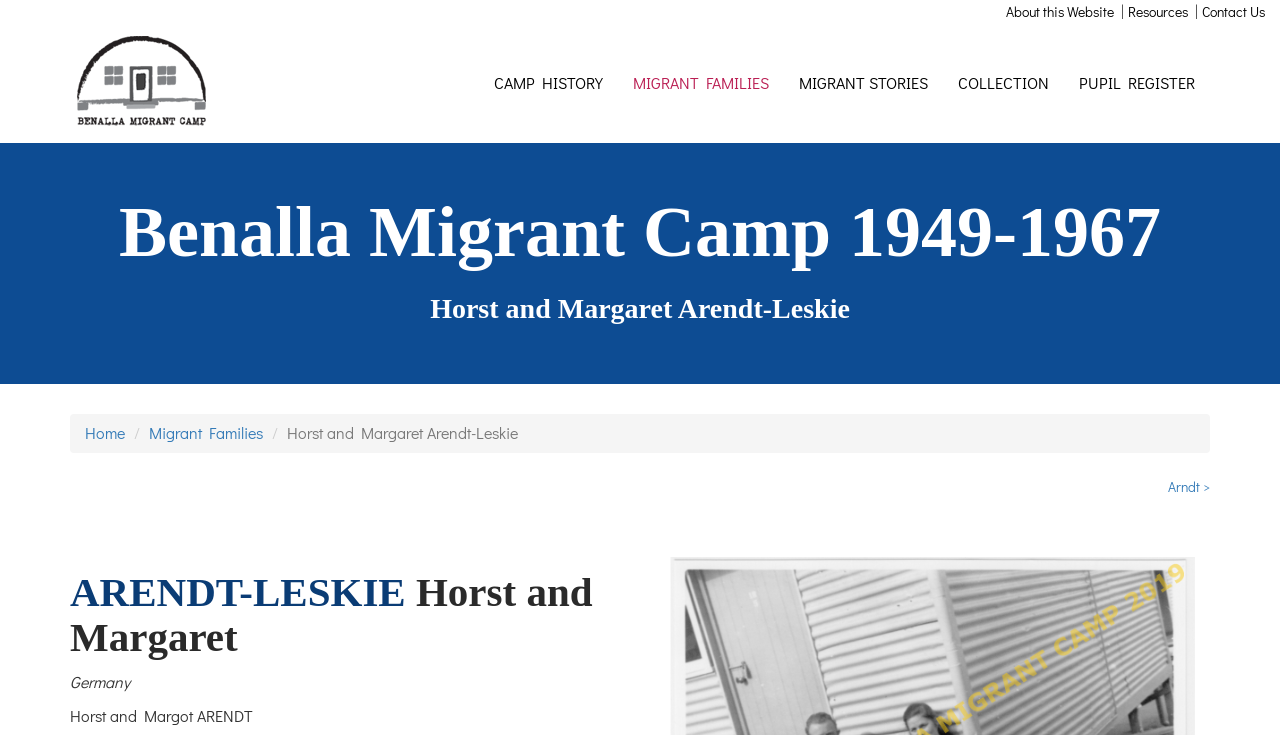How many links are in the top navigation bar?
Analyze the image and deliver a detailed answer to the question.

I examined the top section of the webpage and found four links: 'About this Website', 'Resources', 'Contact Us', and 'Benalla Migrant Camp 1949-1967', which are likely part of the top navigation bar.